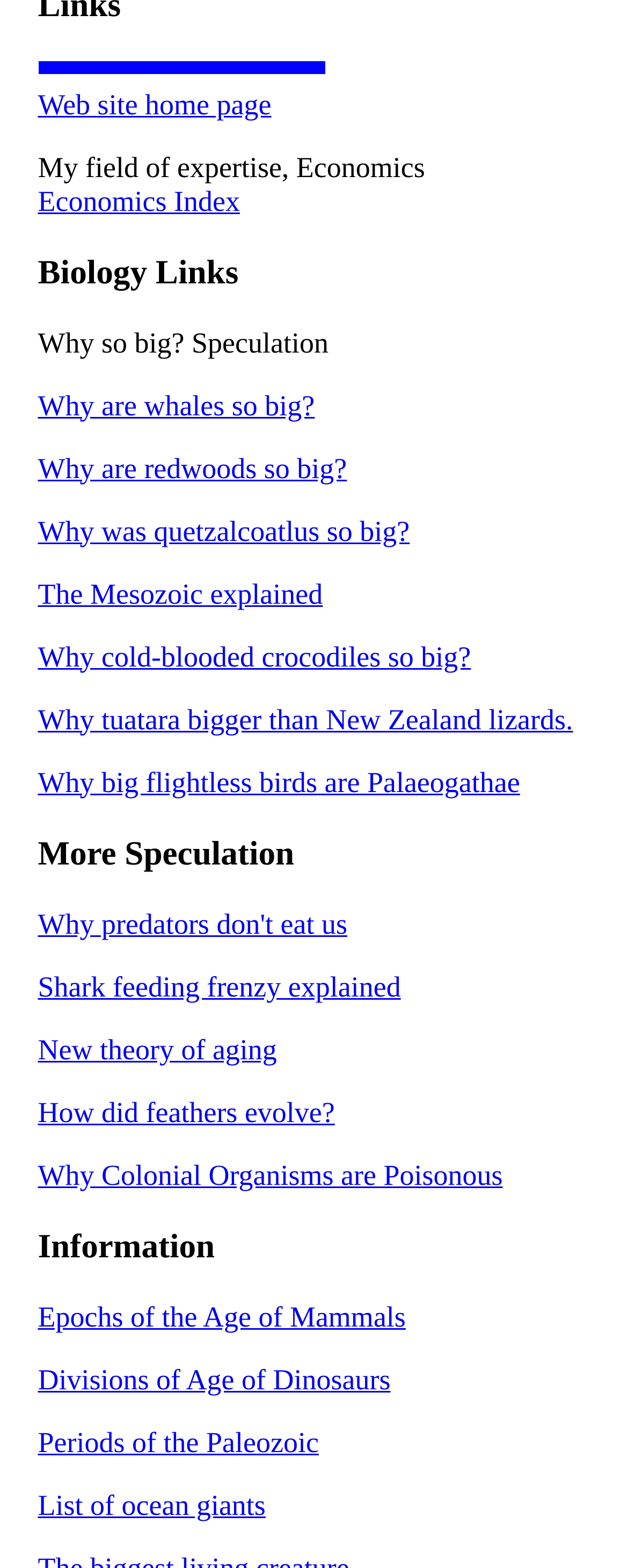Please use the details from the image to answer the following question comprehensively:
What is the category of the links under the 'More Speculation' heading?

The links under the 'More Speculation' heading, such as 'Why predators don't eat us', 'Shark feeding frenzy explained', and 'New theory of aging', all appear to be discussing various theories and explanations for natural phenomena, indicating that this section of the webpage is focused on exploring and explaining different scientific concepts.